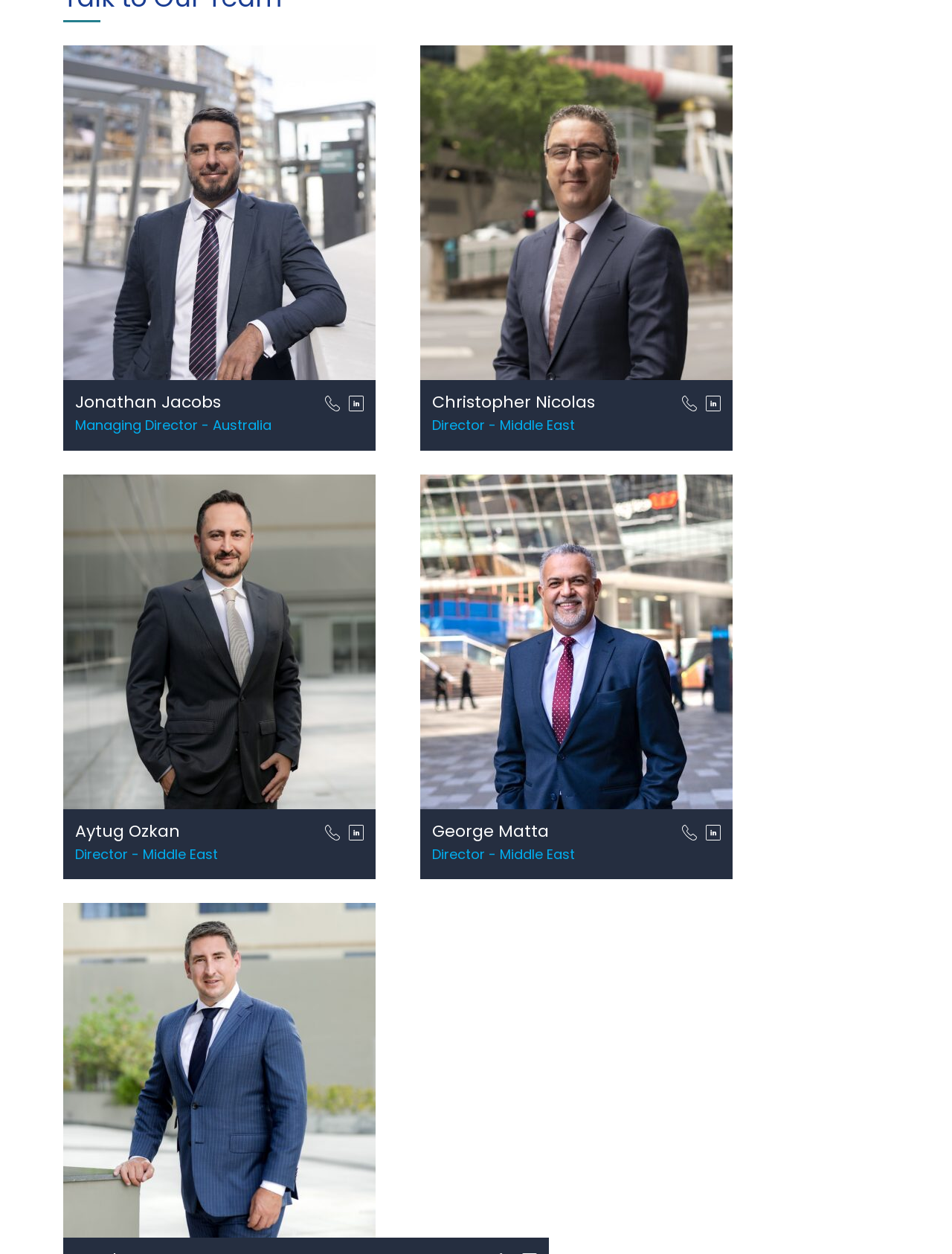Locate the bounding box of the UI element described in the following text: "Jonathan Jacobs".

[0.079, 0.311, 0.232, 0.33]